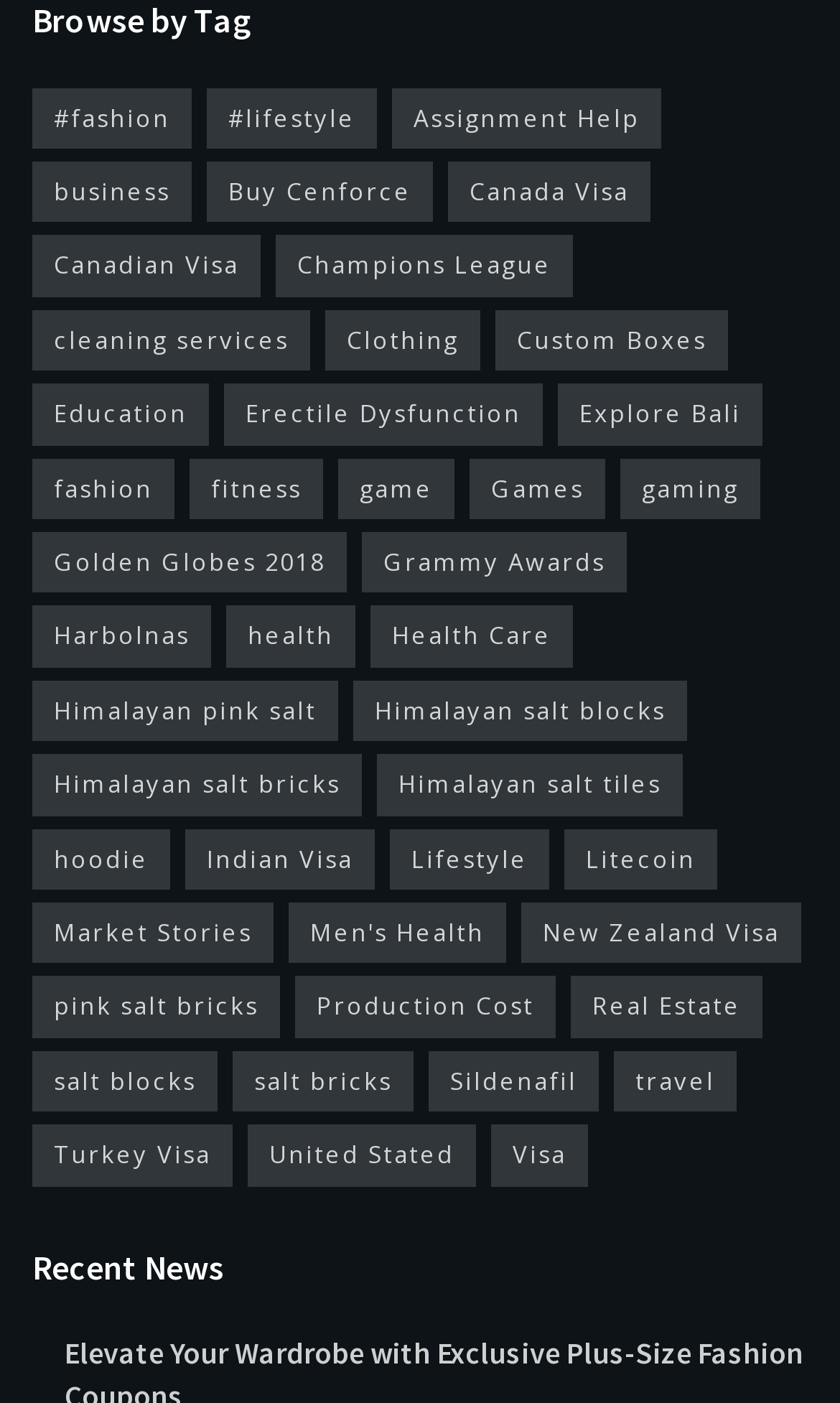What is the category with the most items?
Please provide a comprehensive answer based on the information in the image.

I scanned the list of categories and found that the 'health' category has 45 items, which is the highest number of items among all categories.